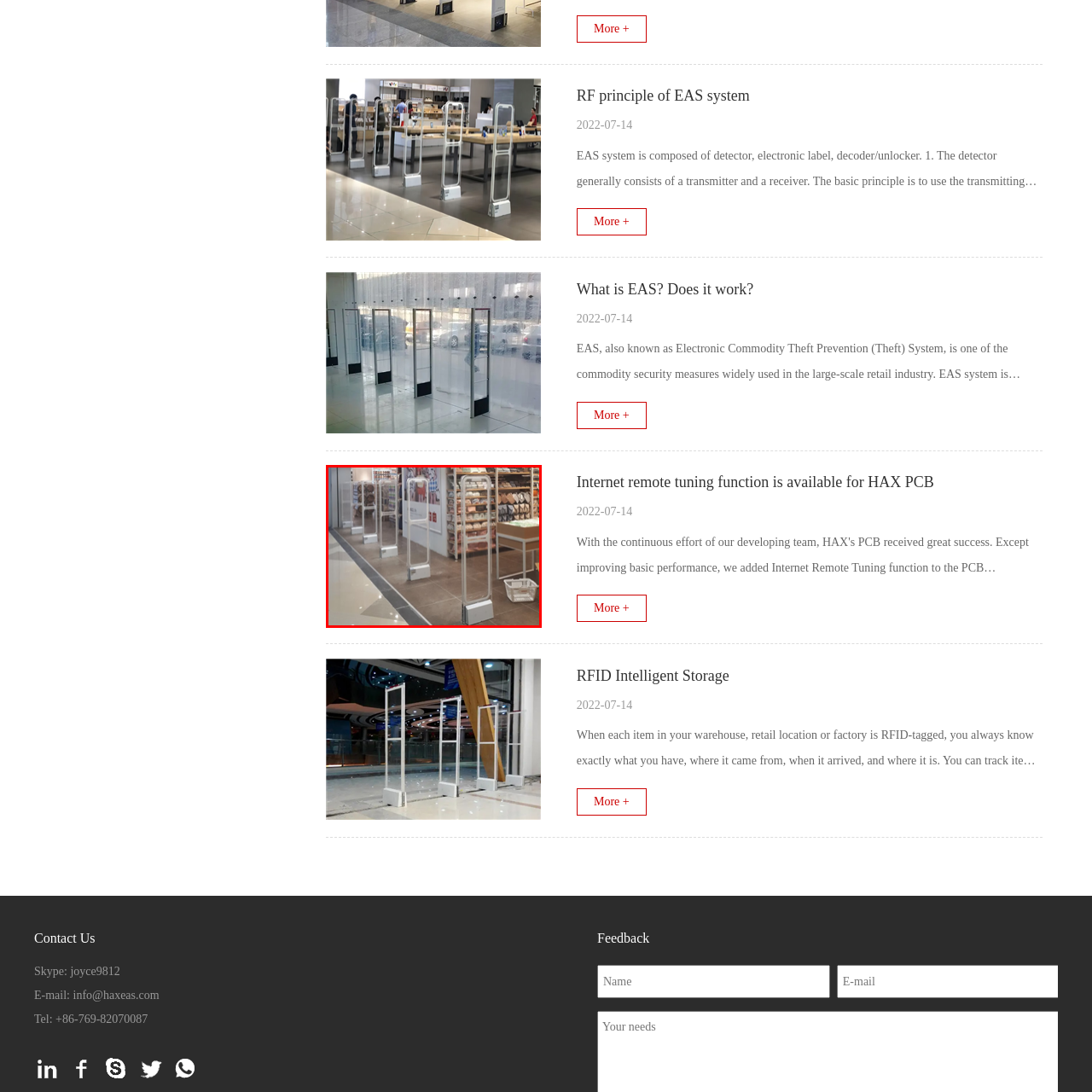Offer a complete and descriptive caption for the image marked by the red box.

The image depicts a series of Electronic Article Surveillance (EAS) gates positioned in a retail environment, designed to prevent shoplifting. These tall, white structures are positioned at intervals along the store's entrance, providing a visible security measure. The EAS gates feature a sleek, minimalist design with a clear plastic frame that allows for unobstructed views of the store interior. The polished tile floor reflects the light, enhancing the modern aesthetic of the space, while shelves stocked with various products are visible in the background. The layout suggests a focus on both security and customer experience, ensuring that shoppers can comfortably navigate the aisles while maintaining an effective theft prevention strategy.